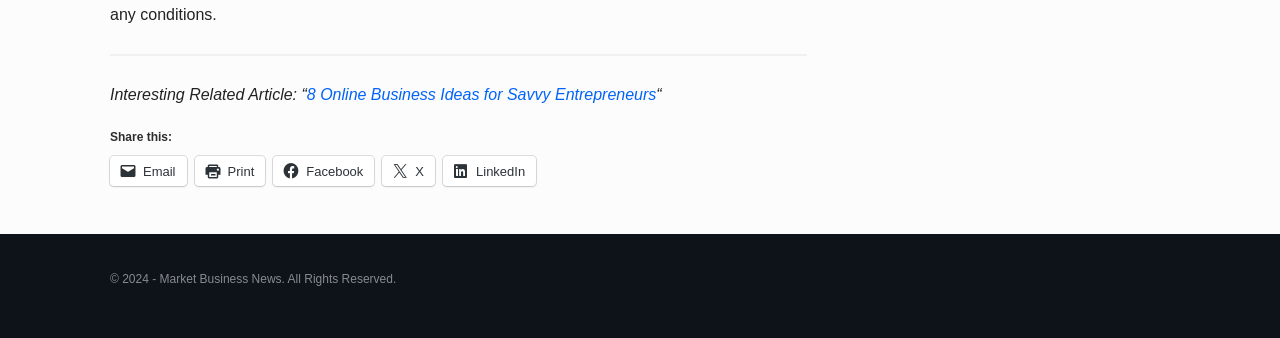What is the topic of the related article?
Please answer the question with a single word or phrase, referencing the image.

Online Business Ideas